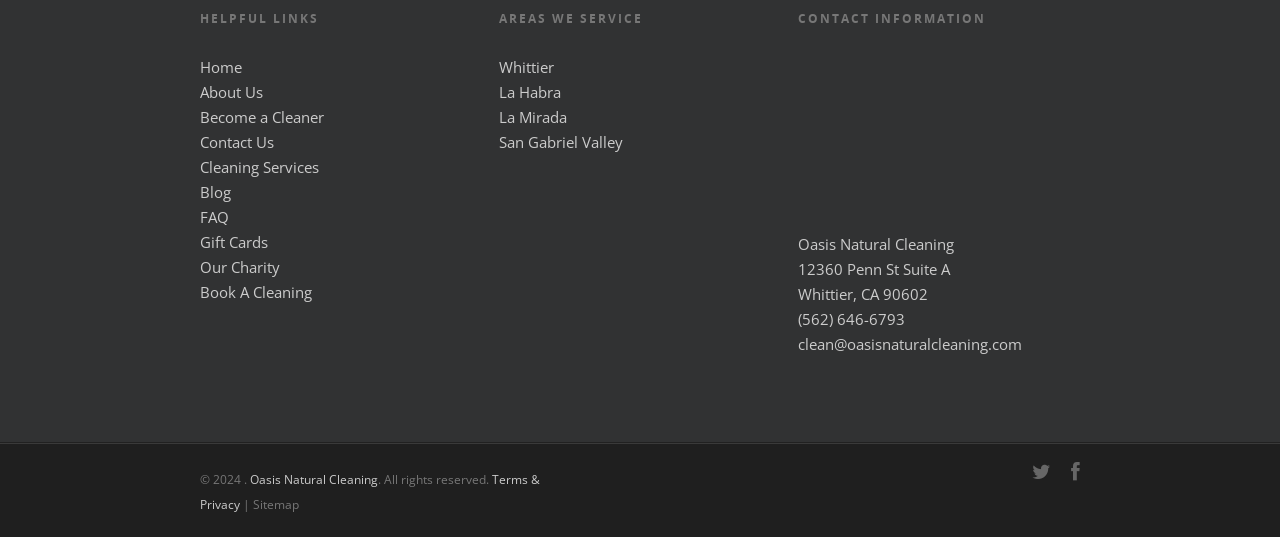Extract the bounding box for the UI element that matches this description: "12360 Penn St Suite A".

[0.624, 0.482, 0.742, 0.52]